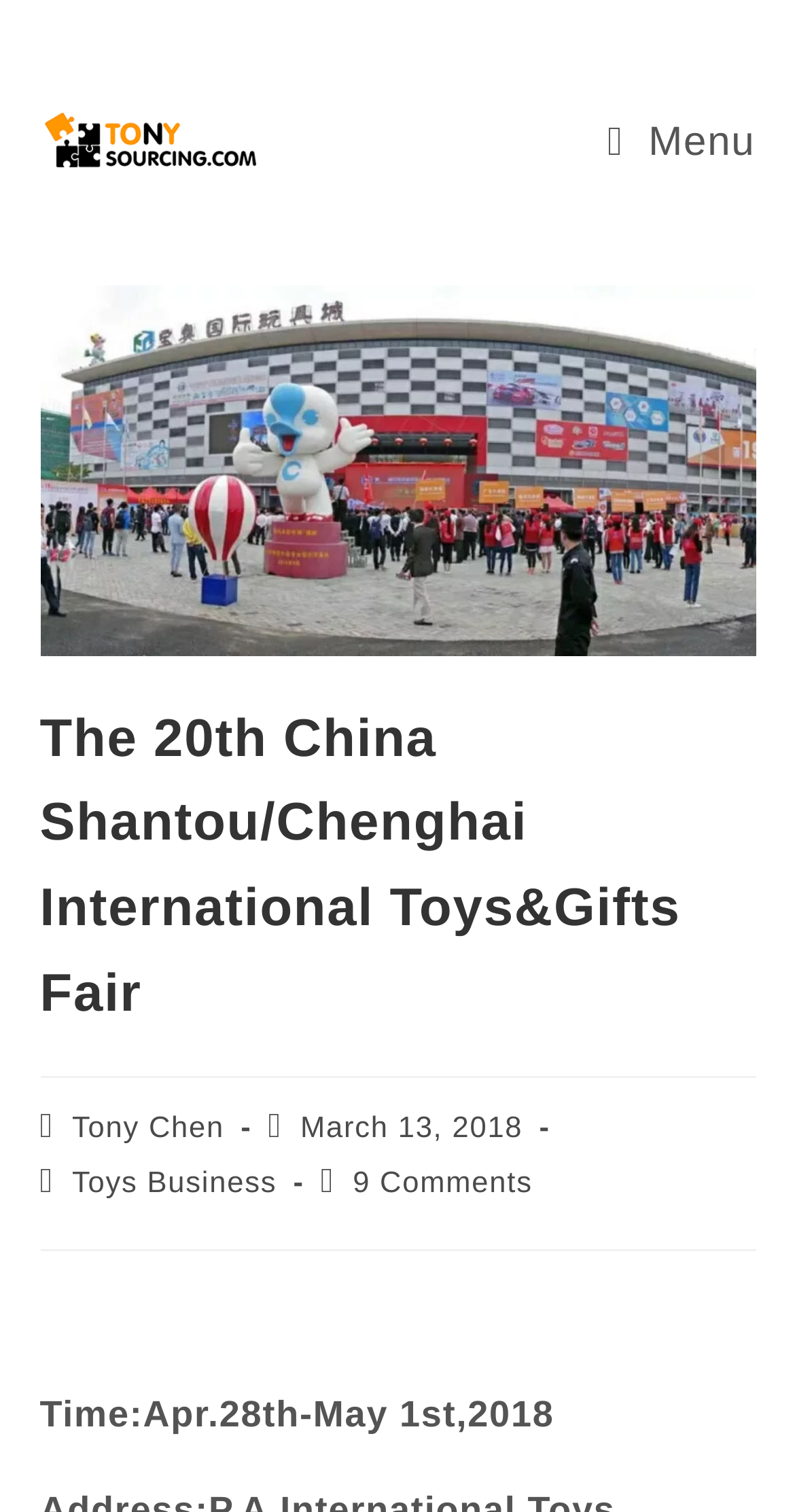Summarize the contents and layout of the webpage in detail.

The webpage is about the 20th China Shantou/Chenghai International Toys&Gifts Fair. At the top left, there is a logo of TonySourcing, which is an image with a link to the website. On the top right, there is a mobile menu button with an image.

Below the logo, there is a large header that spans the entire width of the page, displaying the title of the event. Underneath the header, there is a section with information about the post, including the author, Tony Chen, the post date, March 13, 2018, the category, Toys Business, and the number of comments, 9 Comments.

Further down, there is a section with details about the event, including the time, which is from April 28th to May 1st, 2018. This section is located near the bottom of the page.